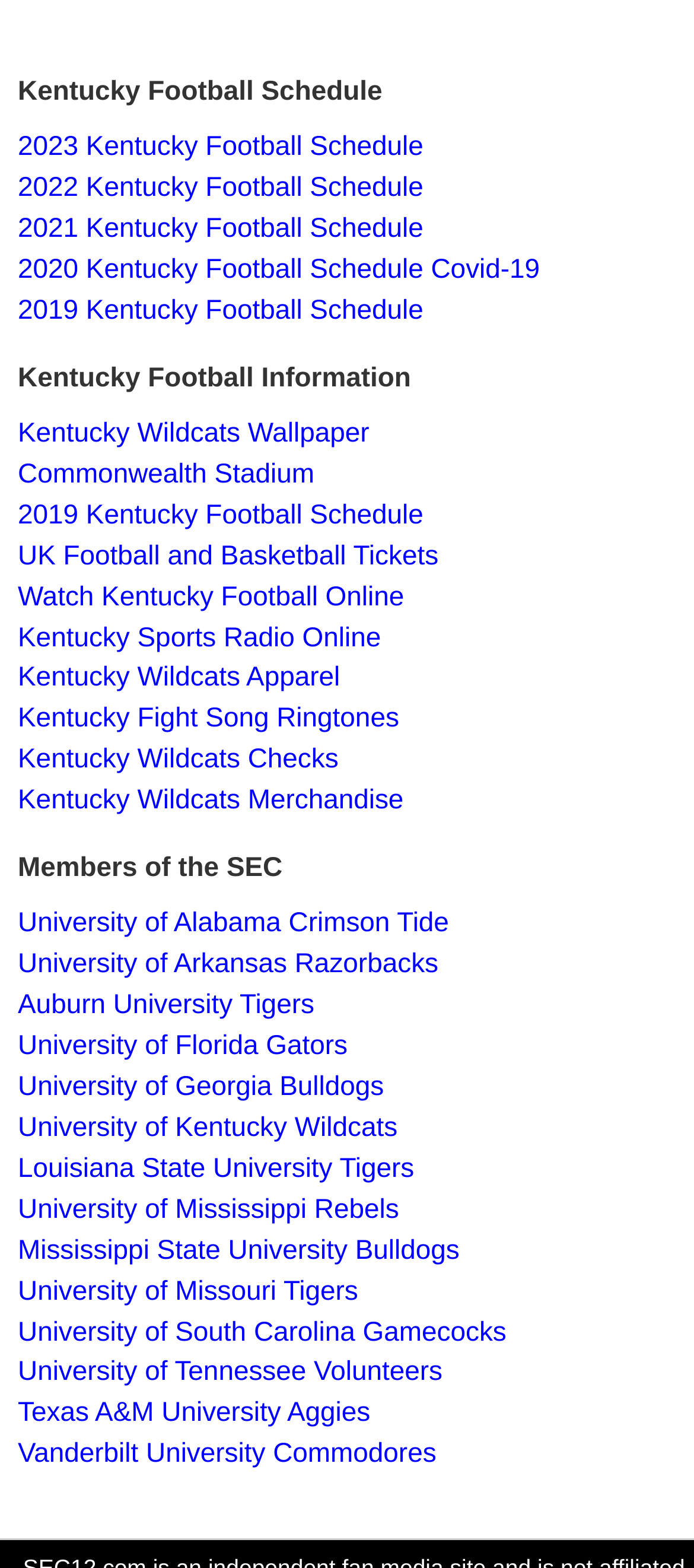Please locate the bounding box coordinates of the element that should be clicked to complete the given instruction: "Watch Kentucky Football Online".

[0.026, 0.371, 0.582, 0.39]